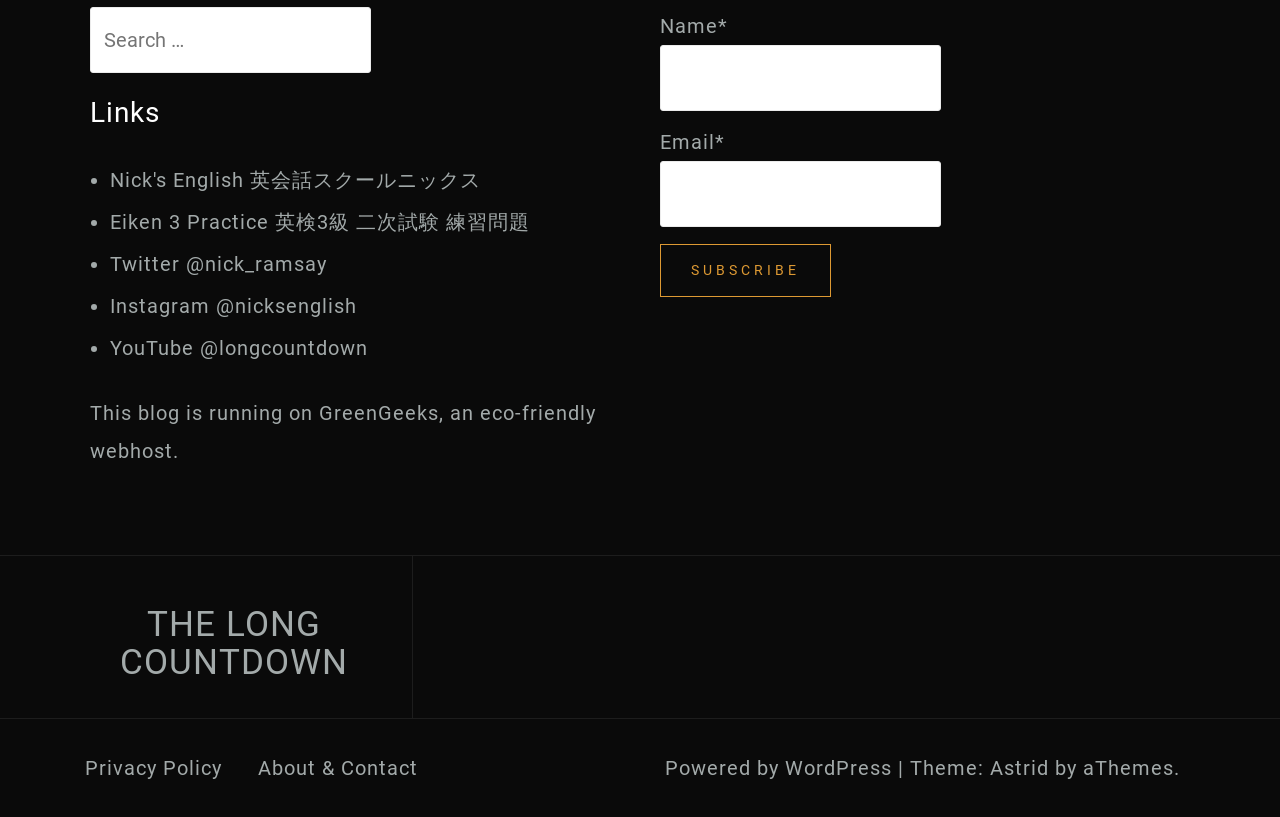Locate the bounding box coordinates of the clickable area needed to fulfill the instruction: "visit the shop".

None